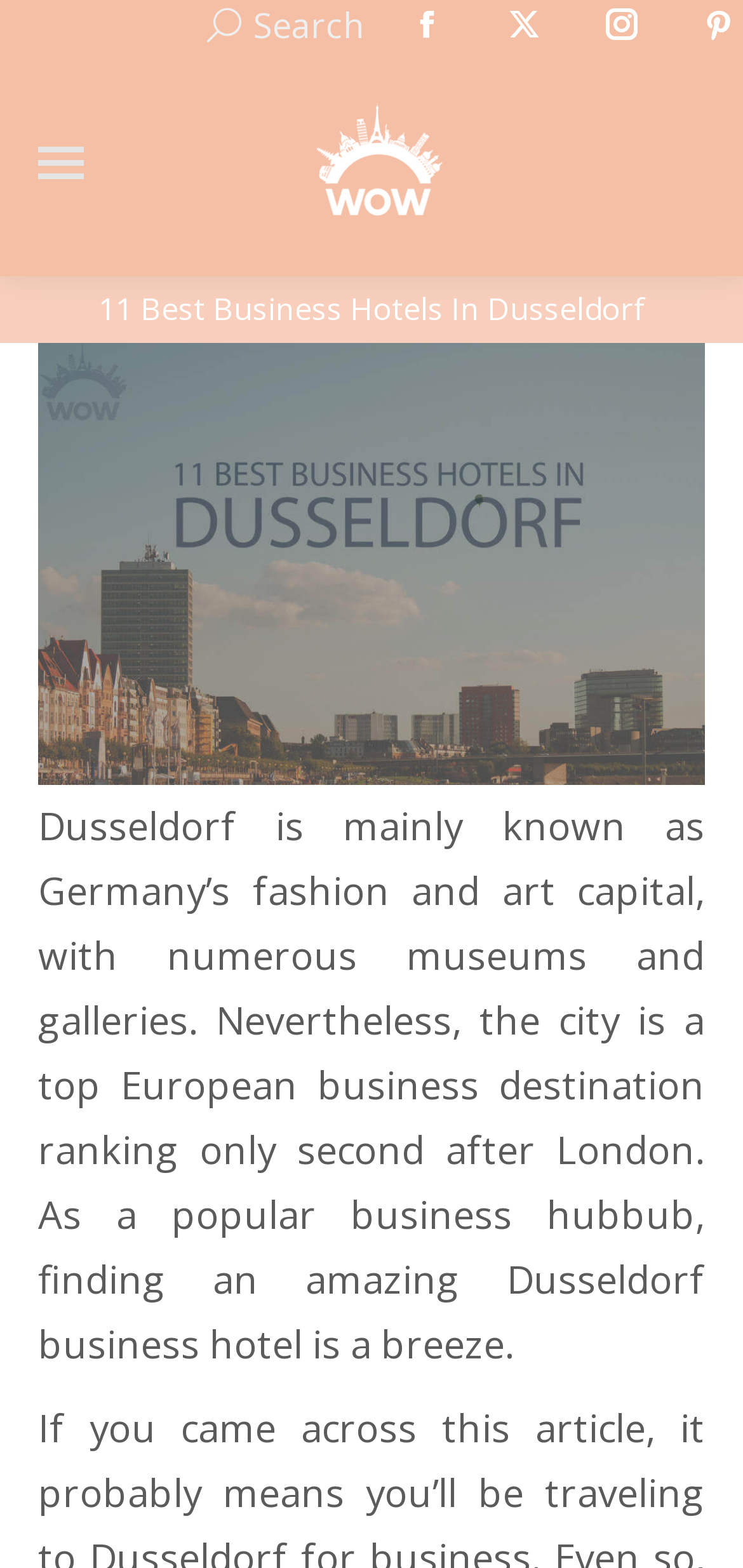Please find the bounding box coordinates (top-left x, top-left y, bottom-right x, bottom-right y) in the screenshot for the UI element described as follows: alt="WOW Travel"

[0.401, 0.032, 0.599, 0.176]